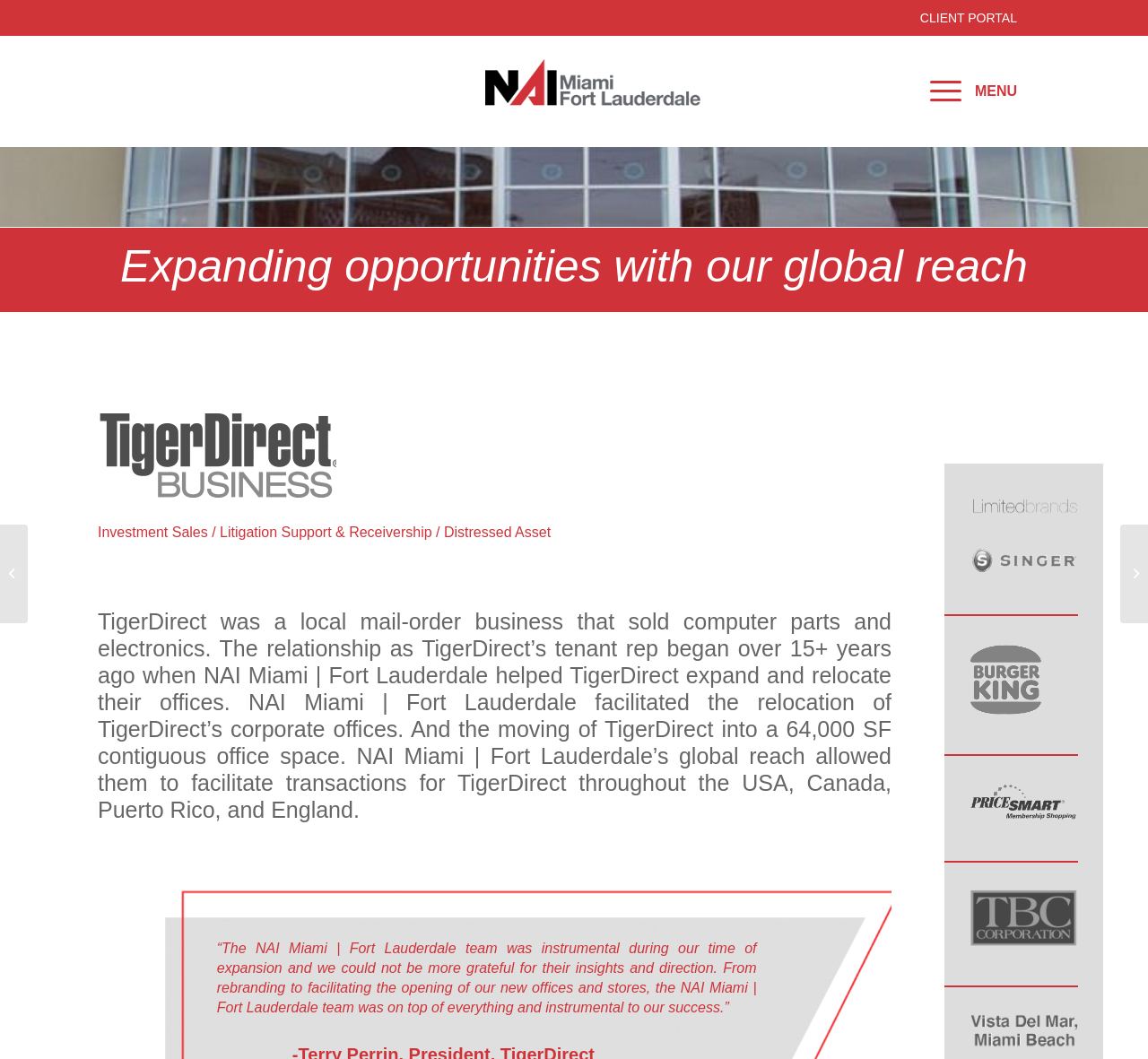What is the topic of the heading?
From the details in the image, provide a complete and detailed answer to the question.

I found the answer by looking at the heading element with the text 'Investment Sales / Litigation Support & Receivership / Distressed Asset' and extracting the main topic.